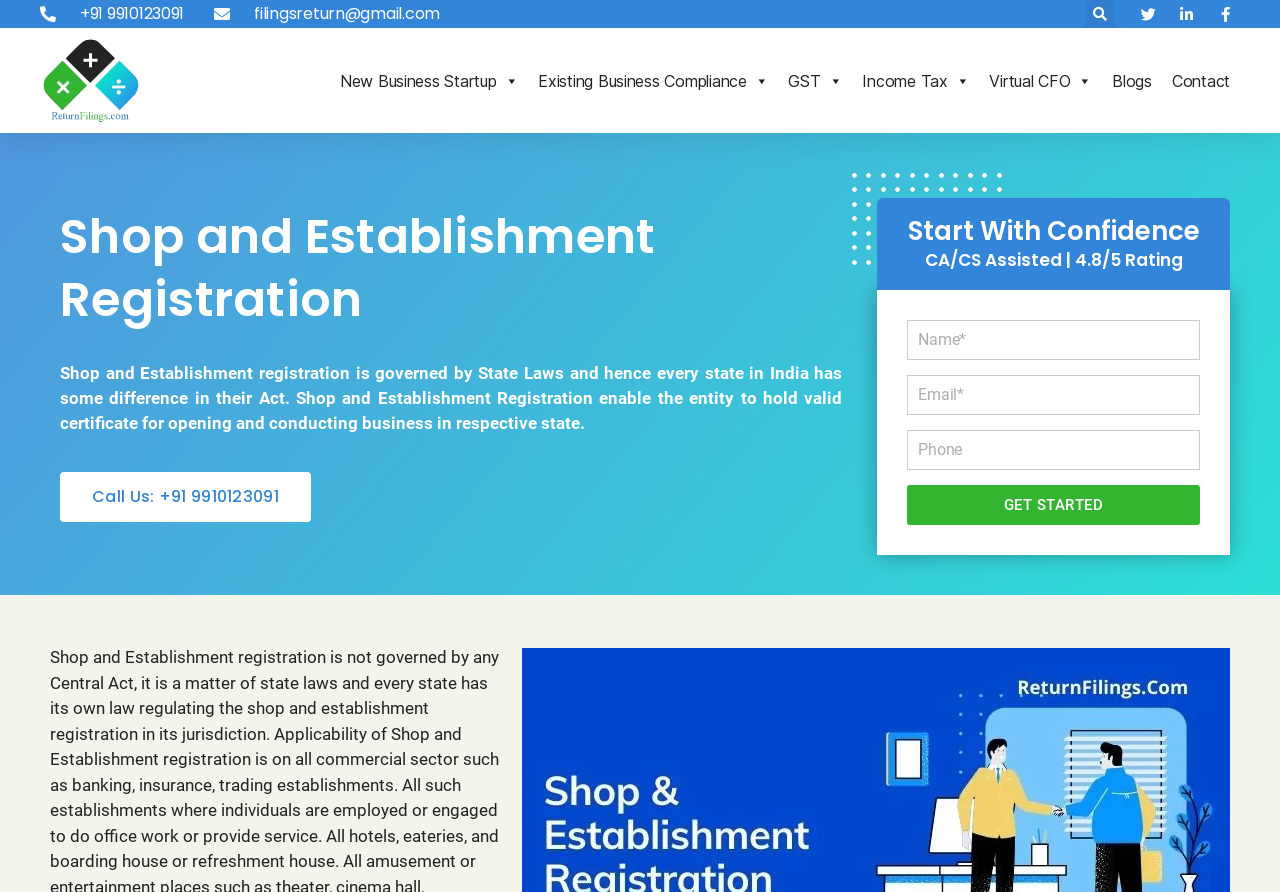Locate the bounding box of the UI element described in the following text: "New Business Startup".

[0.258, 0.068, 0.413, 0.113]